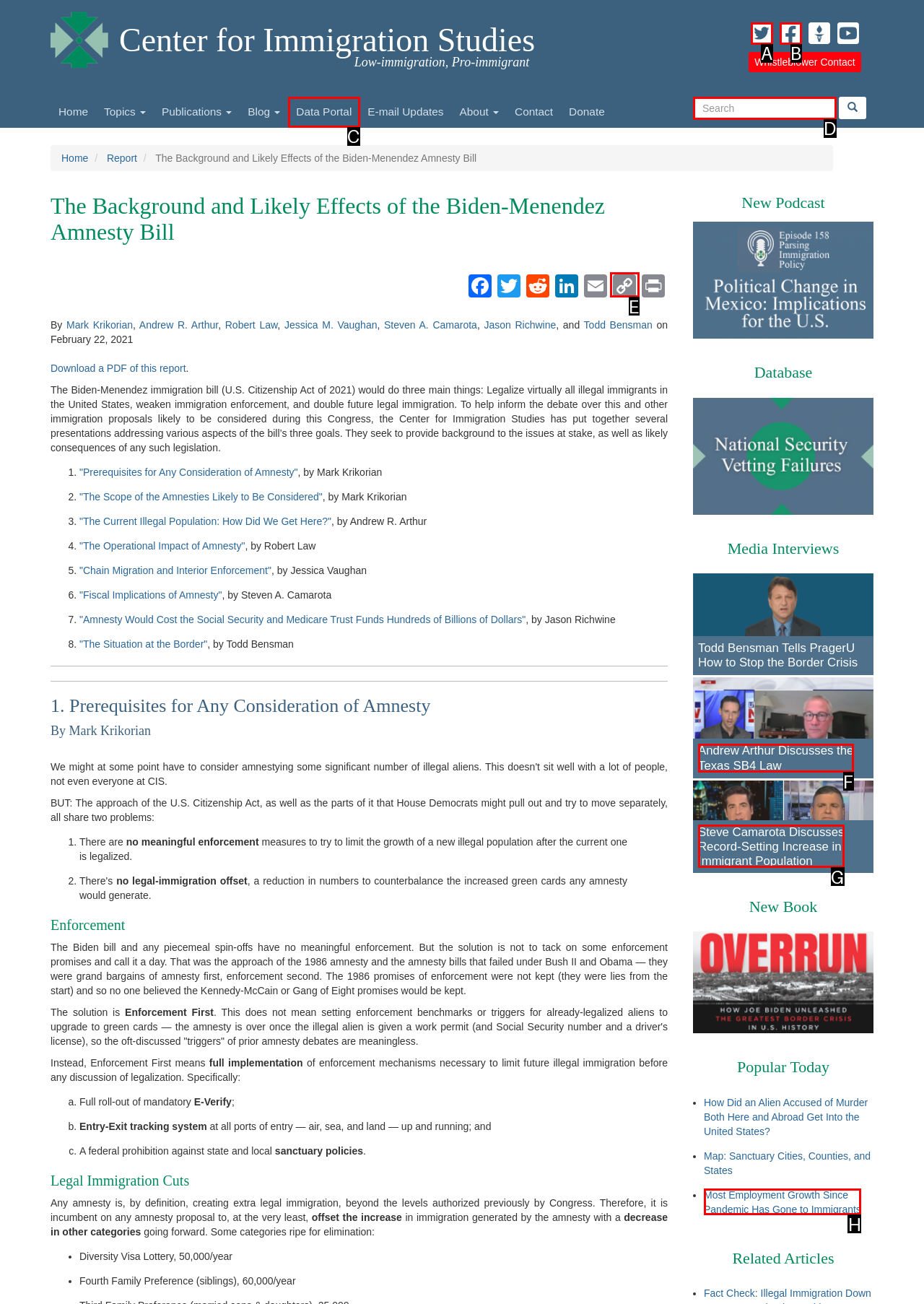Which option best describes: Copy Link
Respond with the letter of the appropriate choice.

E